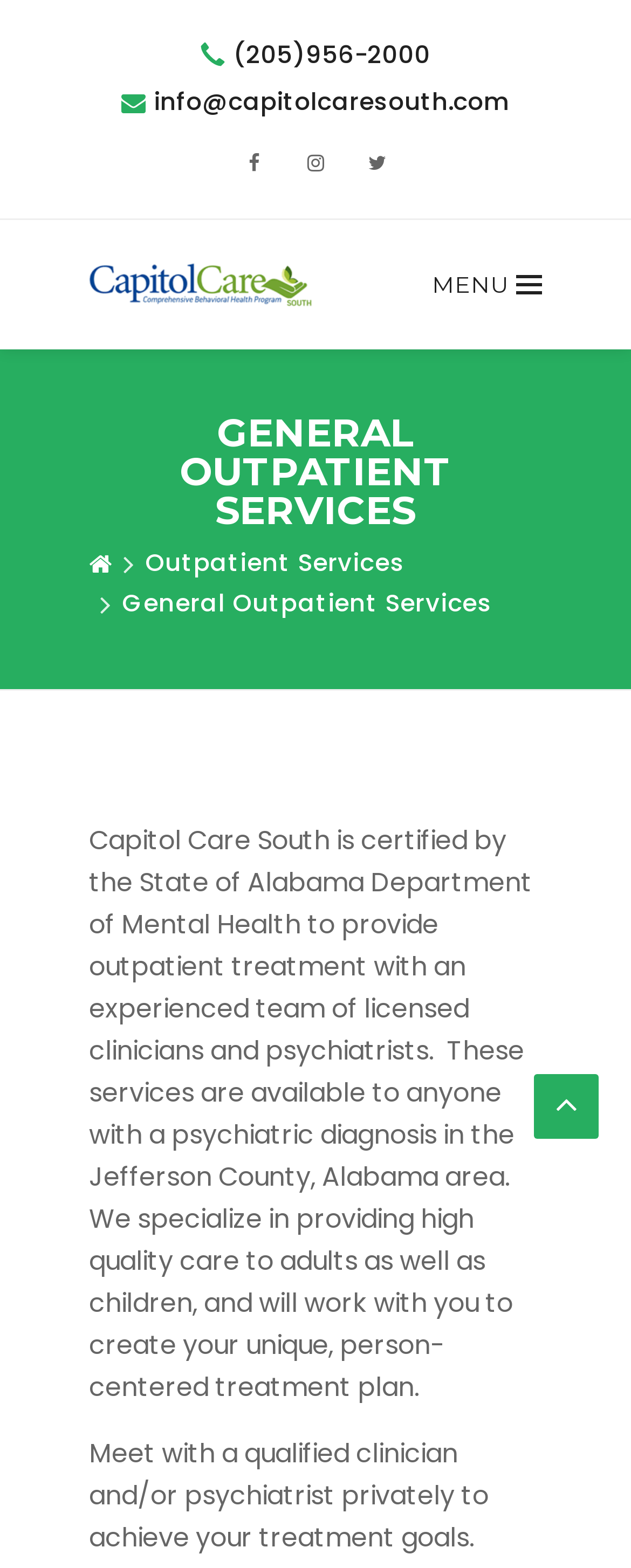Please provide the bounding box coordinates for the element that needs to be clicked to perform the following instruction: "View the blog". The coordinates should be given as four float numbers between 0 and 1, i.e., [left, top, right, bottom].

None